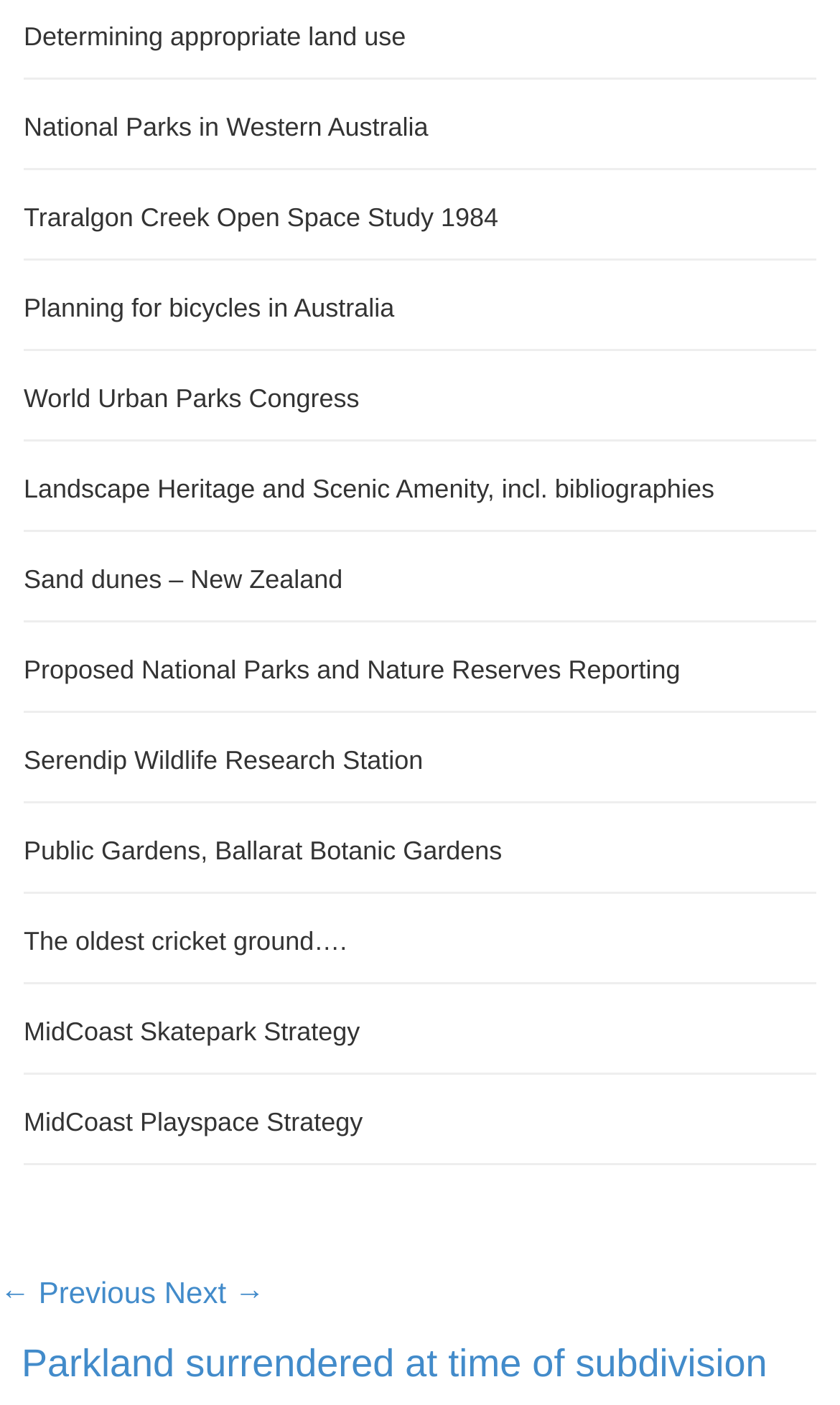What is the topic of the first heading?
Answer with a single word or phrase by referring to the visual content.

Determining appropriate land use